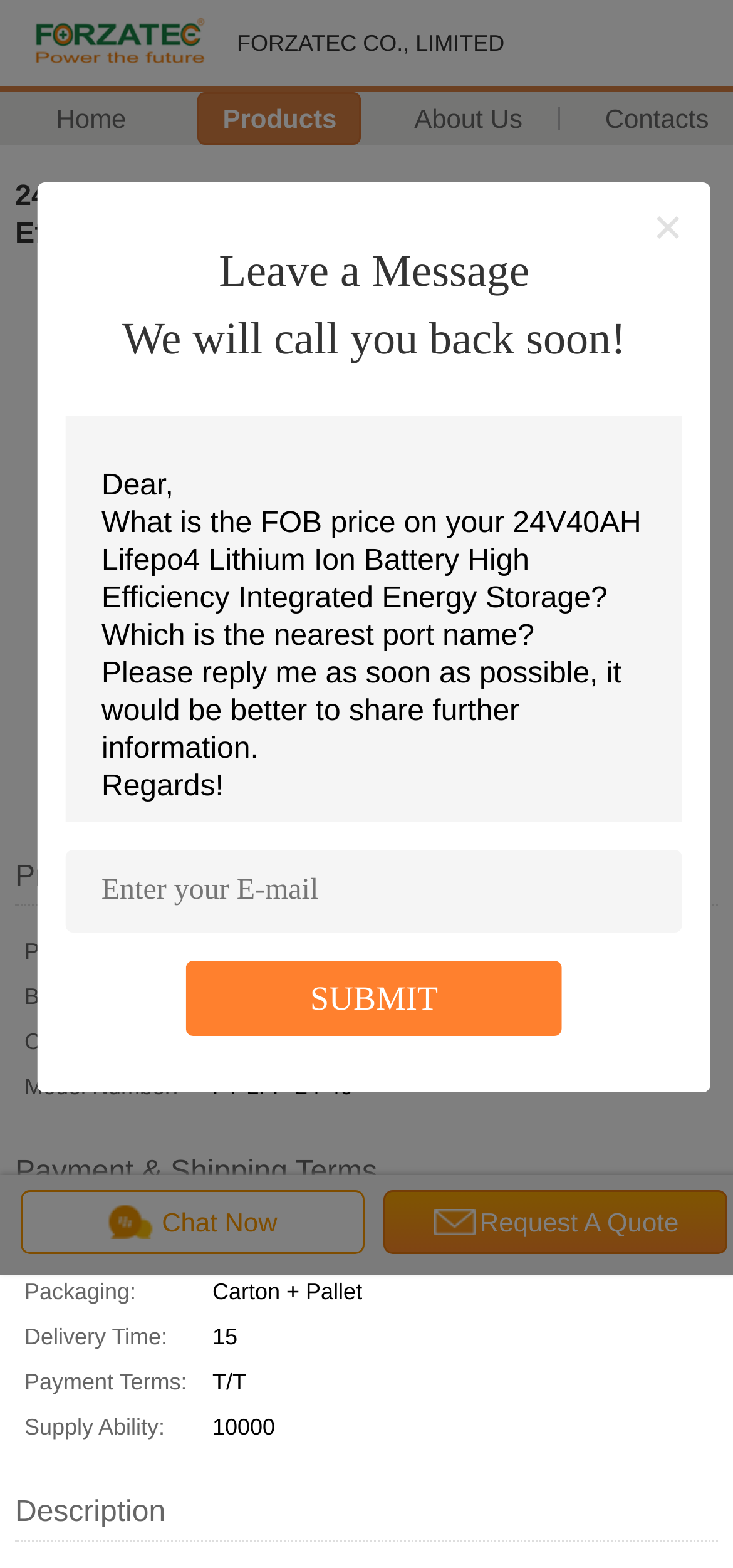Please identify the coordinates of the bounding box for the clickable region that will accomplish this instruction: "Click on the 'Request A Quote' link".

[0.522, 0.759, 0.992, 0.8]